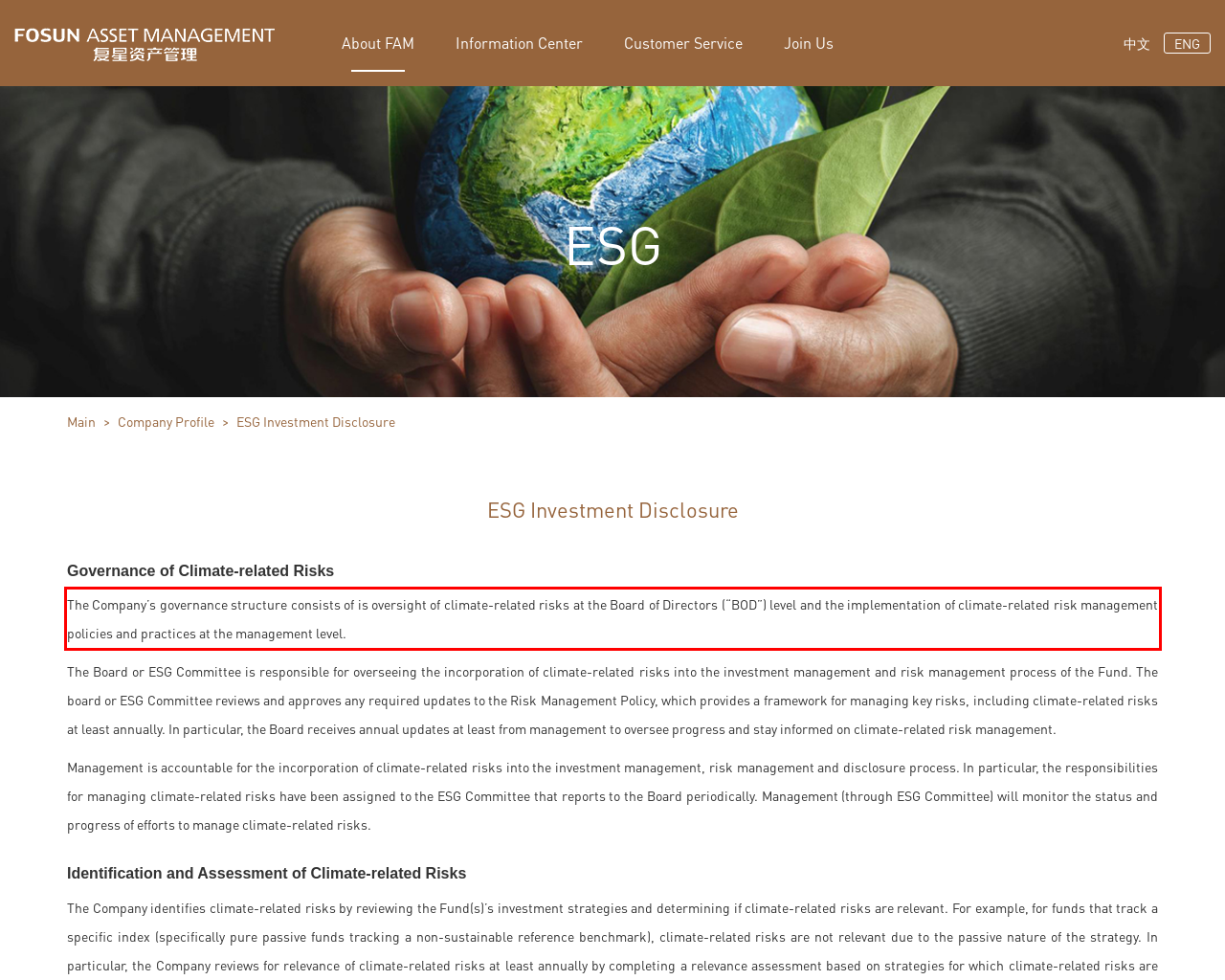Examine the webpage screenshot, find the red bounding box, and extract the text content within this marked area.

The Company’s governance structure consists of is oversight of climate-related risks at the Board of Directors (“BOD”) level and the implementation of climate-related risk management policies and practices at the management level.